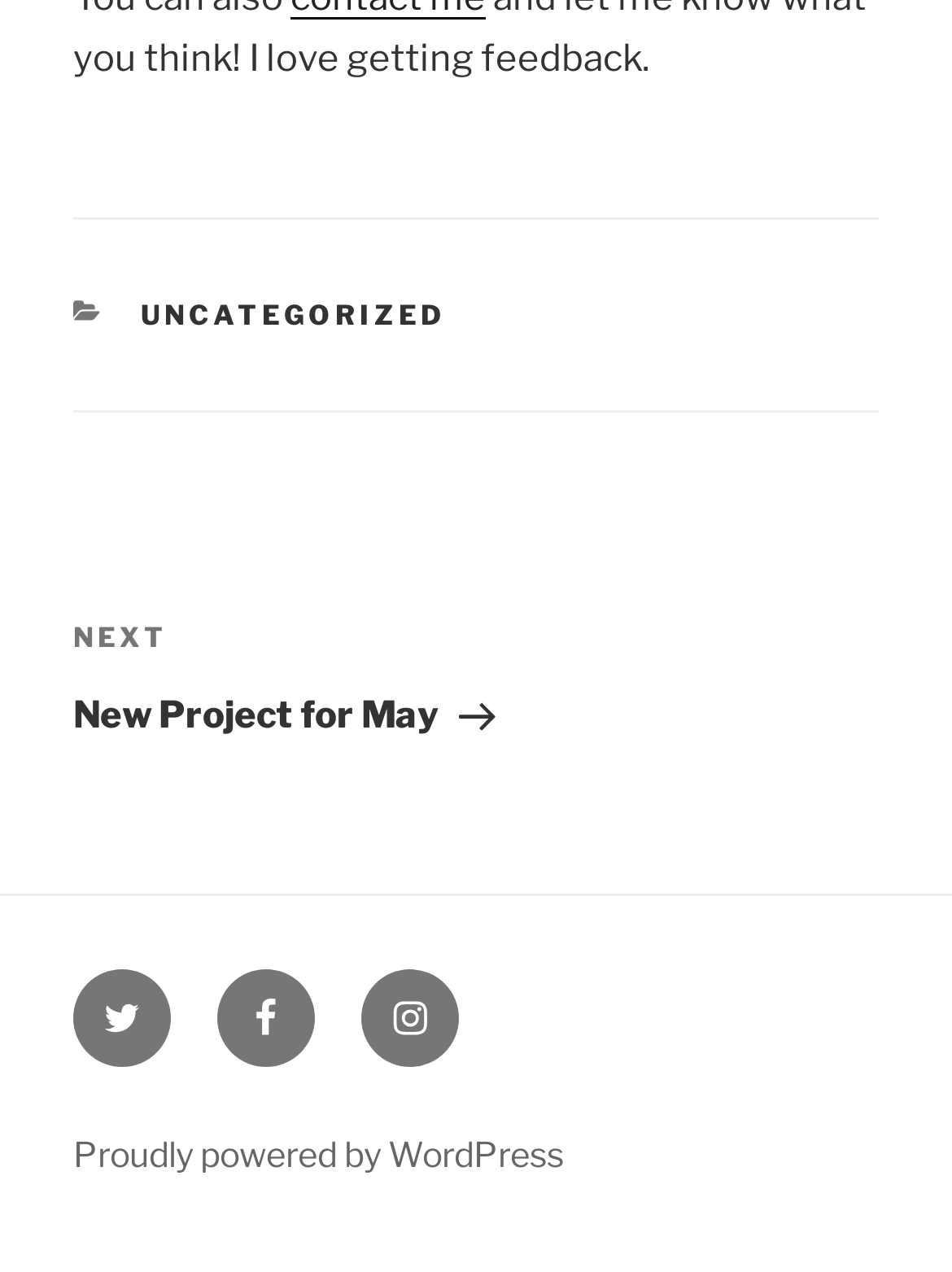What is the platform powering this website?
Please answer the question with a detailed and comprehensive explanation.

I found the link 'Proudly powered by WordPress' at the bottom of the webpage, which indicates that this website is powered by WordPress.